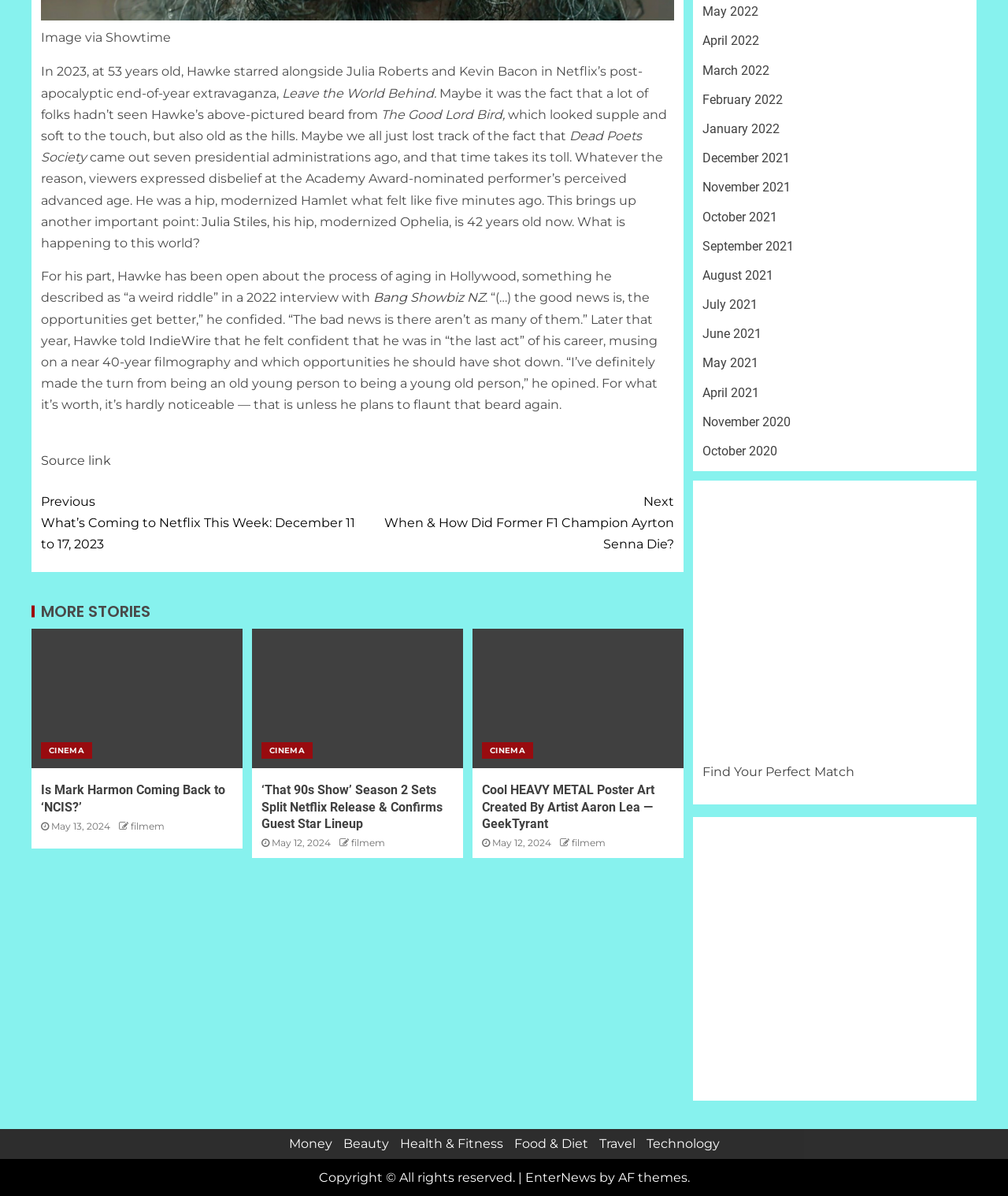Can you provide the bounding box coordinates for the element that should be clicked to implement the instruction: "Explore more stories about cinema"?

[0.031, 0.505, 0.678, 0.518]